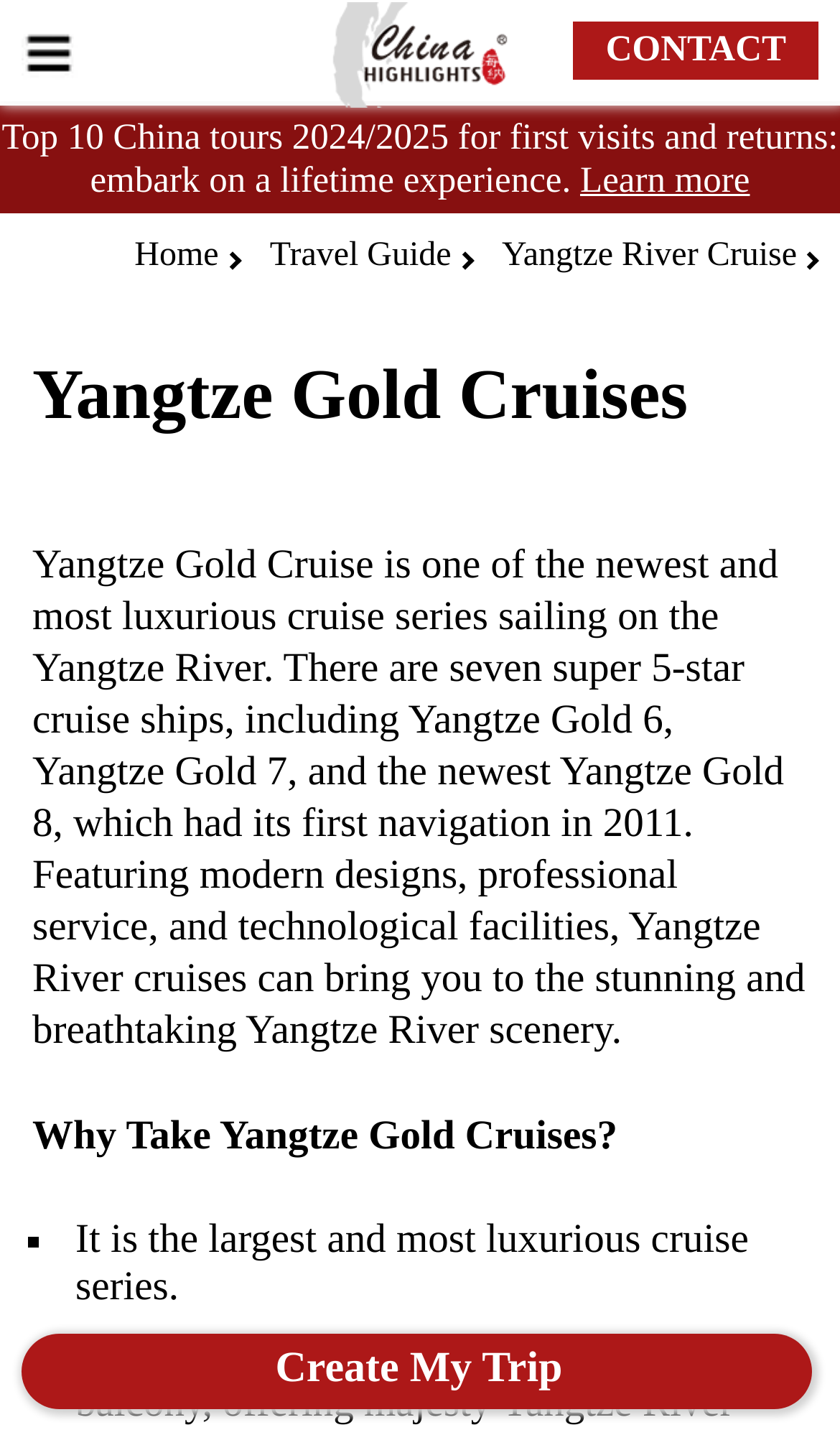Given the webpage screenshot and the description, determine the bounding box coordinates (top-left x, top-left y, bottom-right x, bottom-right y) that define the location of the UI element matching this description: Yangtze River Cruise

[0.597, 0.165, 0.949, 0.191]